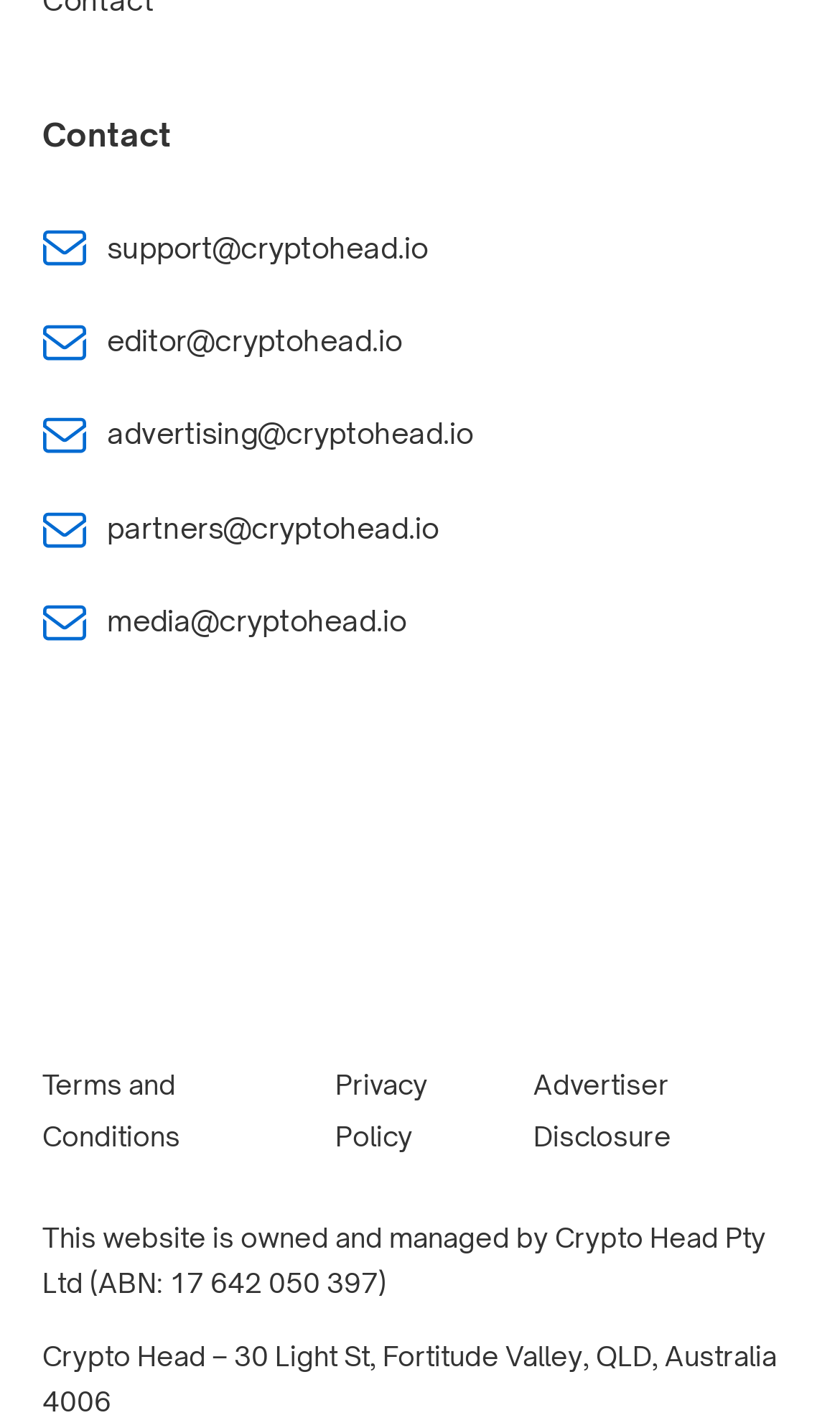Identify the bounding box coordinates for the region of the element that should be clicked to carry out the instruction: "Visit Crypto Head's Facebook page". The bounding box coordinates should be four float numbers between 0 and 1, i.e., [left, top, right, bottom].

[0.05, 0.663, 0.132, 0.711]